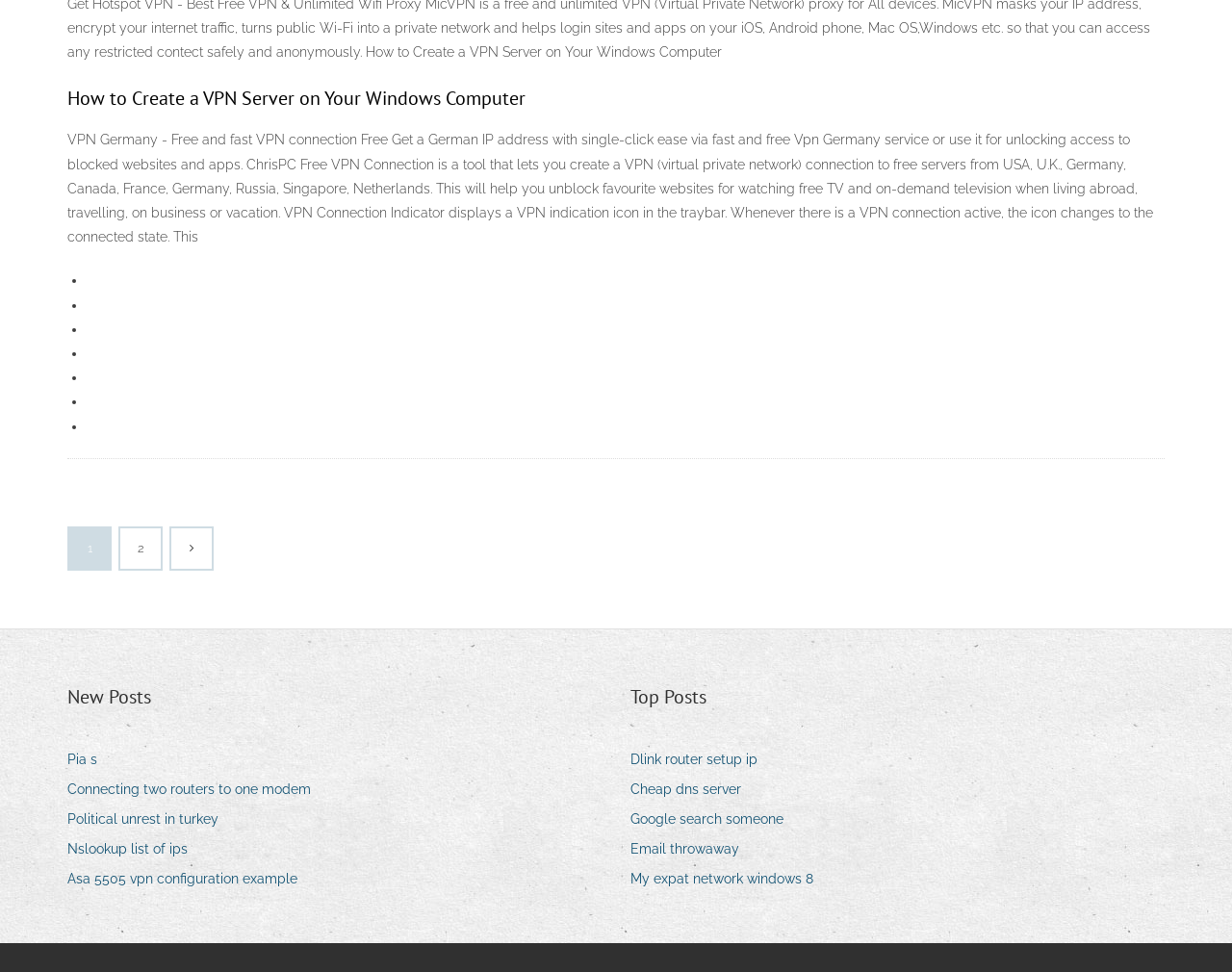Calculate the bounding box coordinates for the UI element based on the following description: "Help & FAQ". Ensure the coordinates are four float numbers between 0 and 1, i.e., [left, top, right, bottom].

None